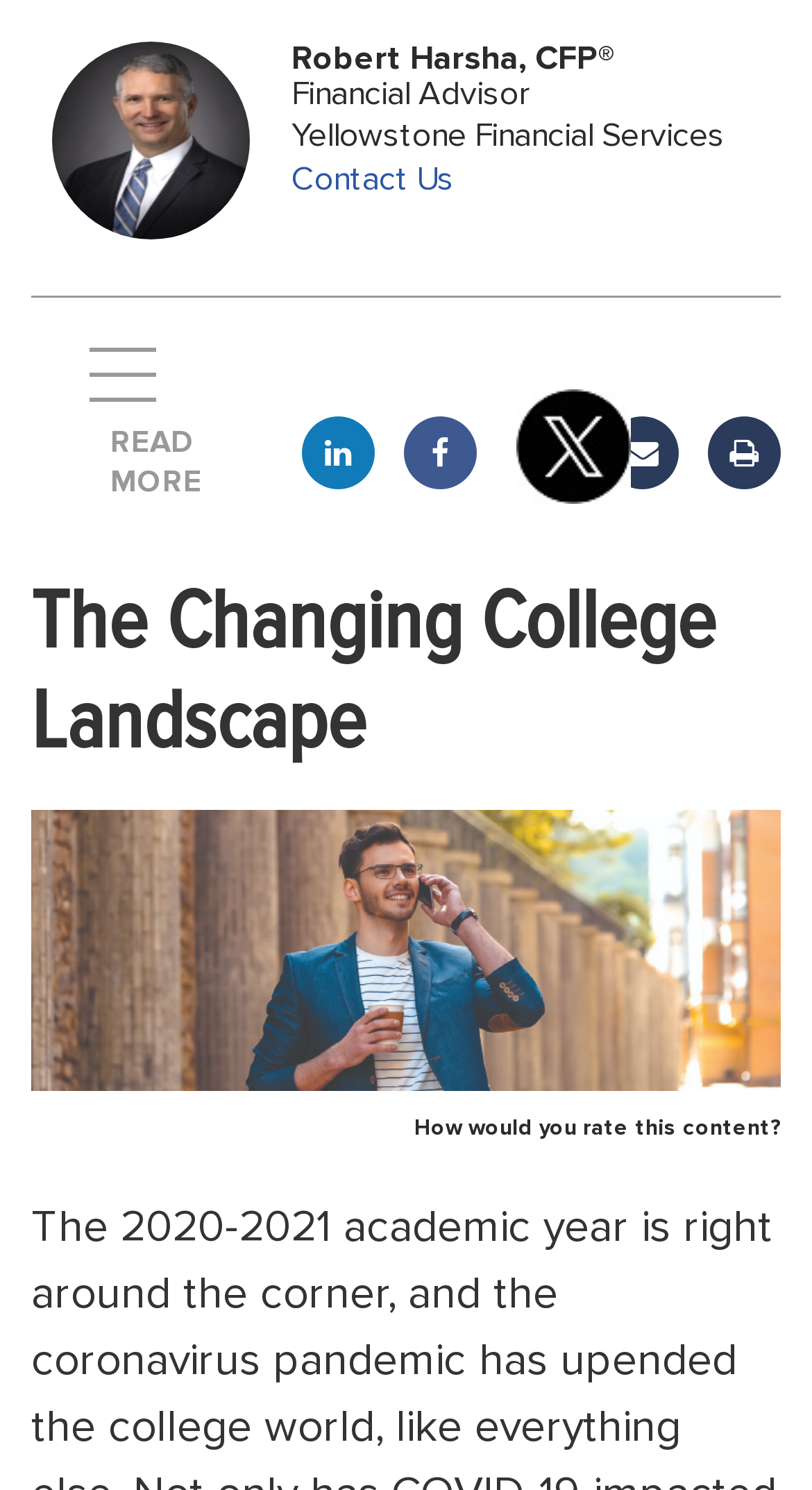Generate a detailed explanation of the webpage's features and information.

The webpage is about the changing college landscape for the 2020-2021 school year. At the top left, there is a profile picture of Robert Harsha, CFP®, a financial advisor from Yellowstone Financial Services. Below the profile picture, there is a button labeled "READ MORE". 

To the right of the profile picture, there is a section with the financial advisor's information, including their title, company name, and a "Contact Us" link. 

Below the financial advisor's information, there are social media sharing links, including LinkedIn, Facebook, Twitter, and email, as well as a "Print" option. 

The main content of the webpage is headed by a title "The Changing College Landscape", which is followed by an image that takes up most of the page. 

At the bottom of the page, there is a question asking how the user would rate the content.